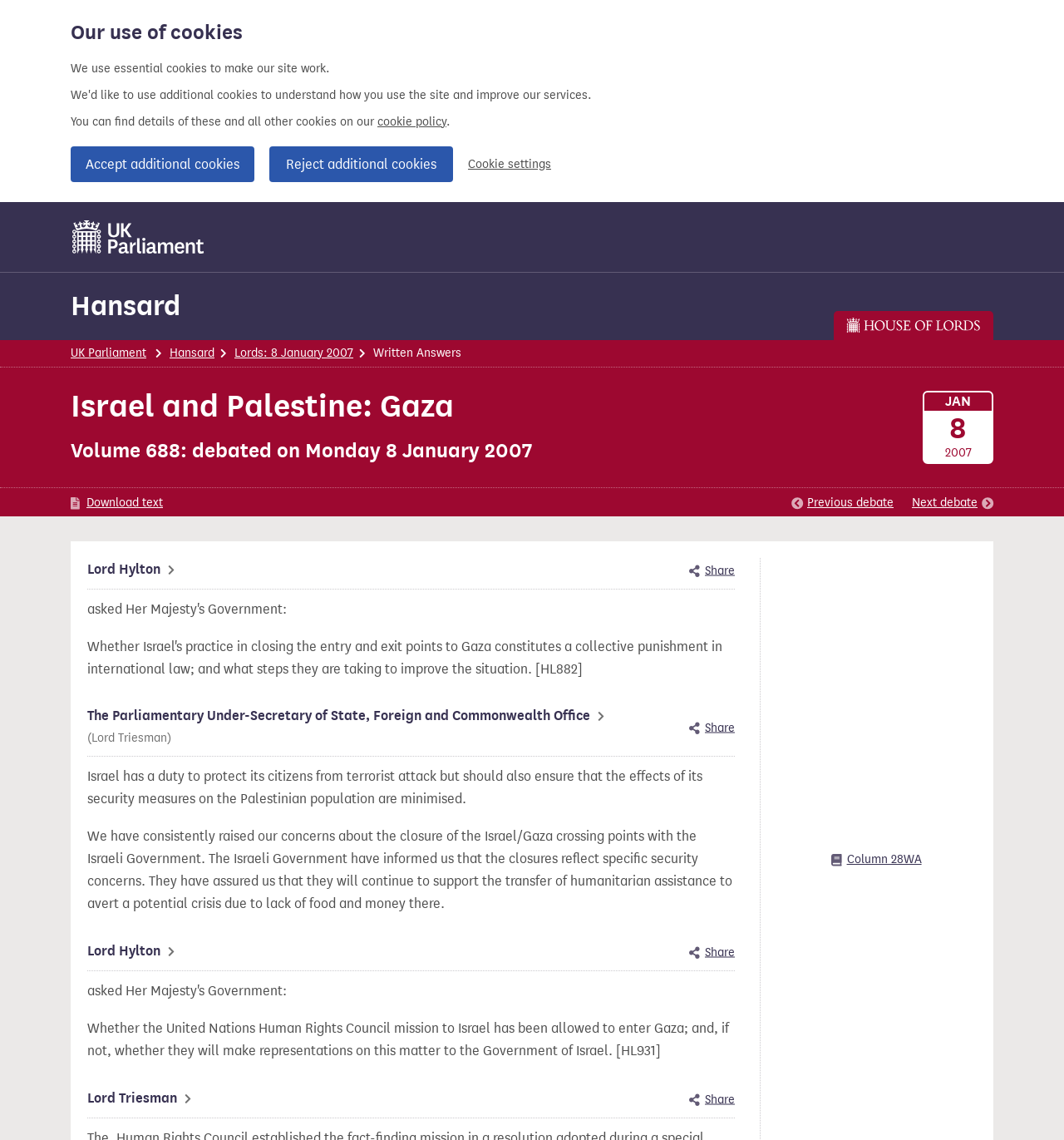Locate the coordinates of the bounding box for the clickable region that fulfills this instruction: "View the 'Forums' page".

None